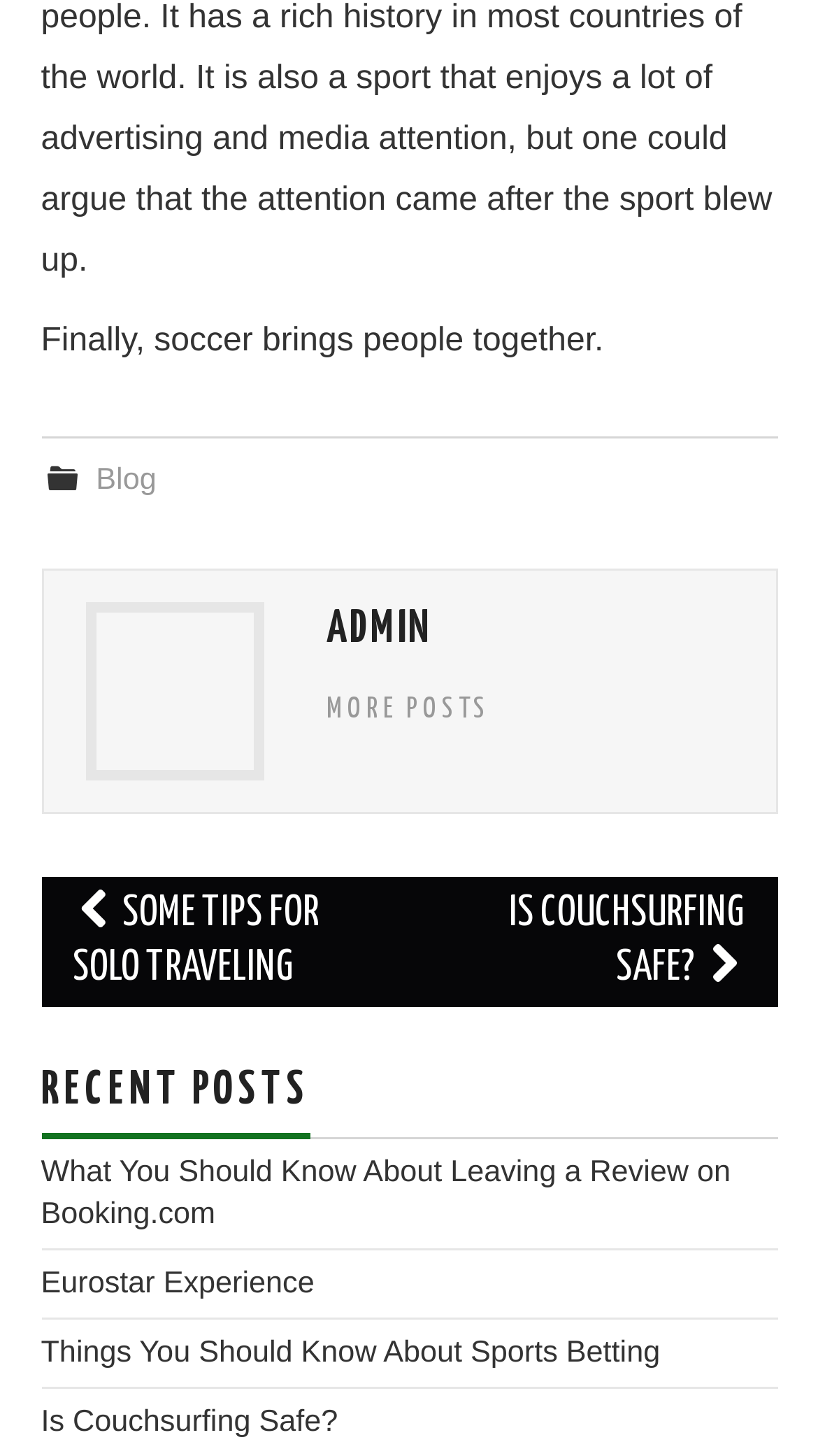How many links are there in the 'RECENT POSTS' section?
Provide a fully detailed and comprehensive answer to the question.

The 'RECENT POSTS' section has four links: 'What You Should Know About Leaving a Review on Booking.com', 'Eurostar Experience', 'Things You Should Know About Sports Betting', and 'Is Couchsurfing Safe?'.